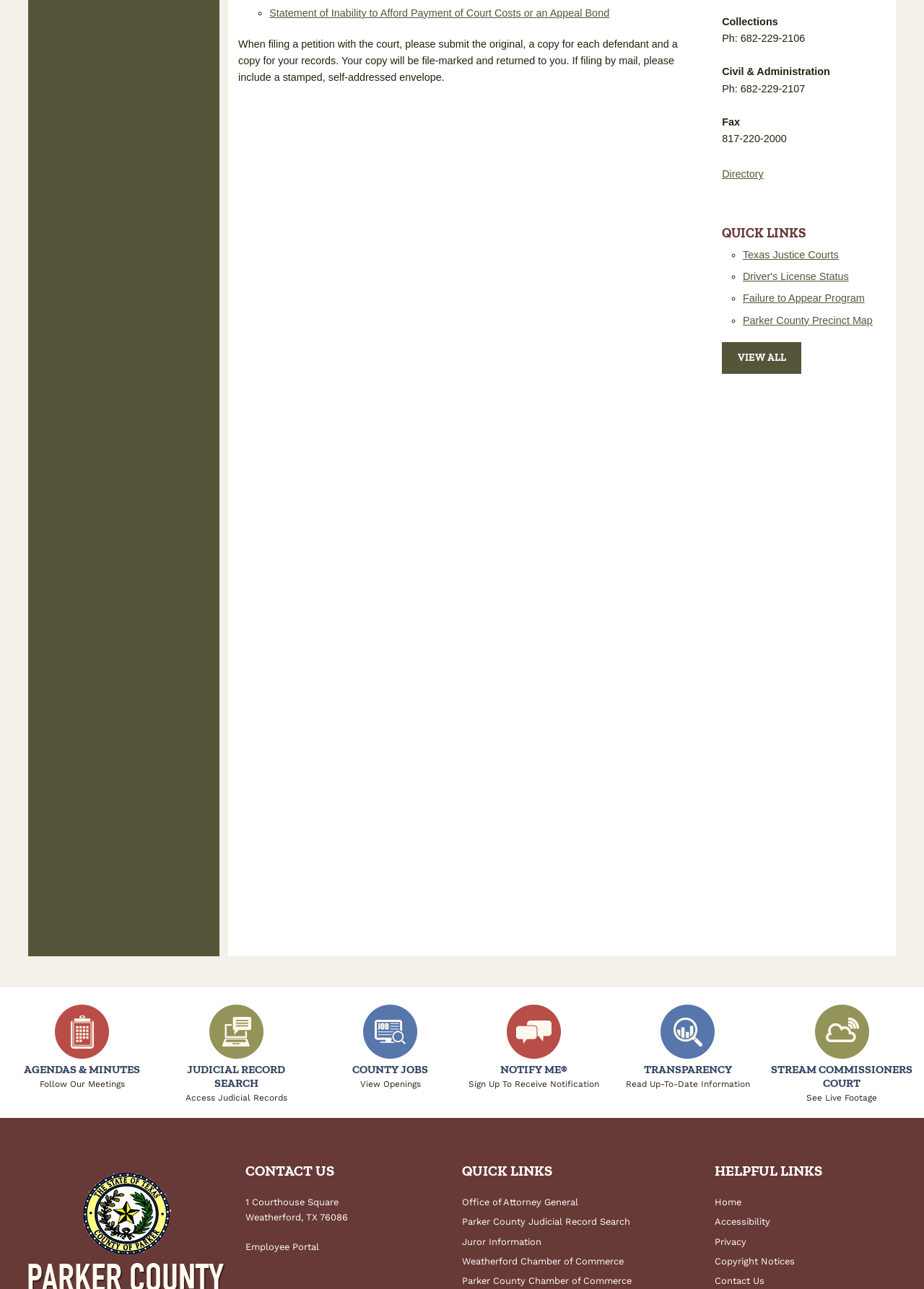Identify the bounding box coordinates for the element you need to click to achieve the following task: "View Openings". The coordinates must be four float values ranging from 0 to 1, formatted as [left, top, right, bottom].

[0.345, 0.774, 0.5, 0.847]